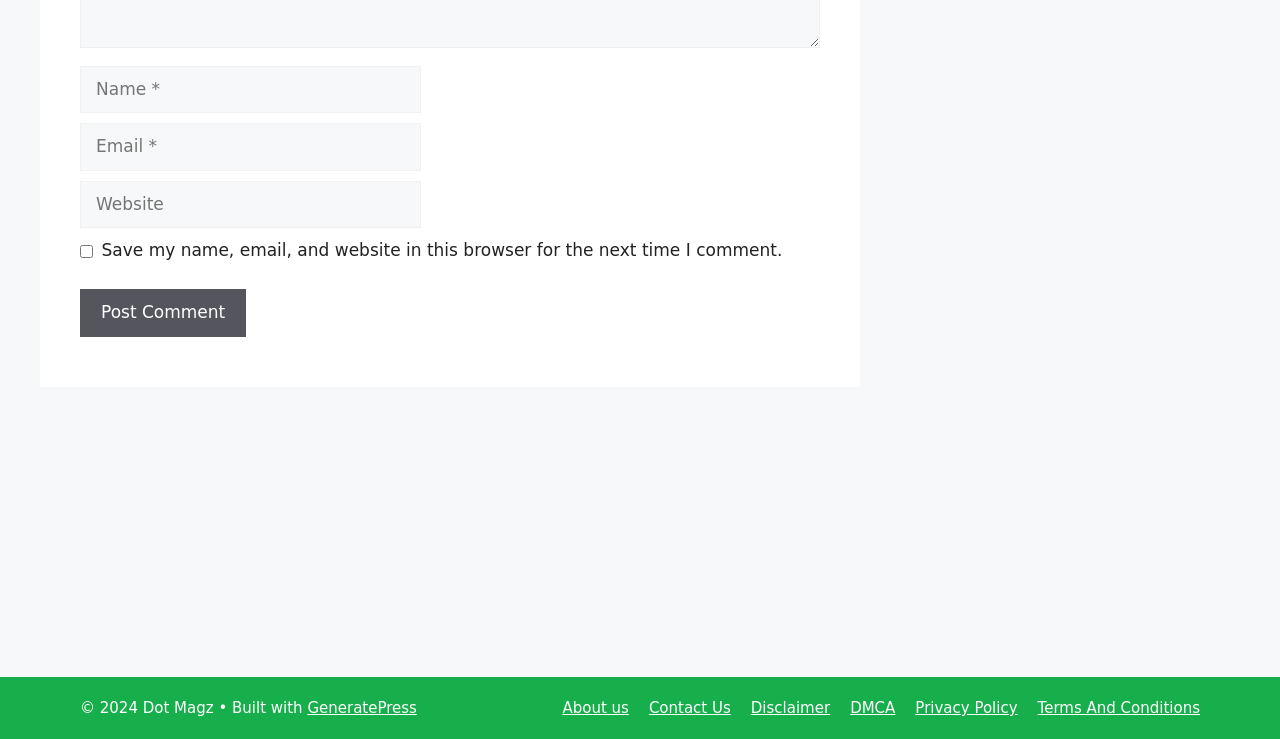Identify the bounding box coordinates of the region that needs to be clicked to carry out this instruction: "Visit the About us page". Provide these coordinates as four float numbers ranging from 0 to 1, i.e., [left, top, right, bottom].

[0.439, 0.946, 0.491, 0.97]